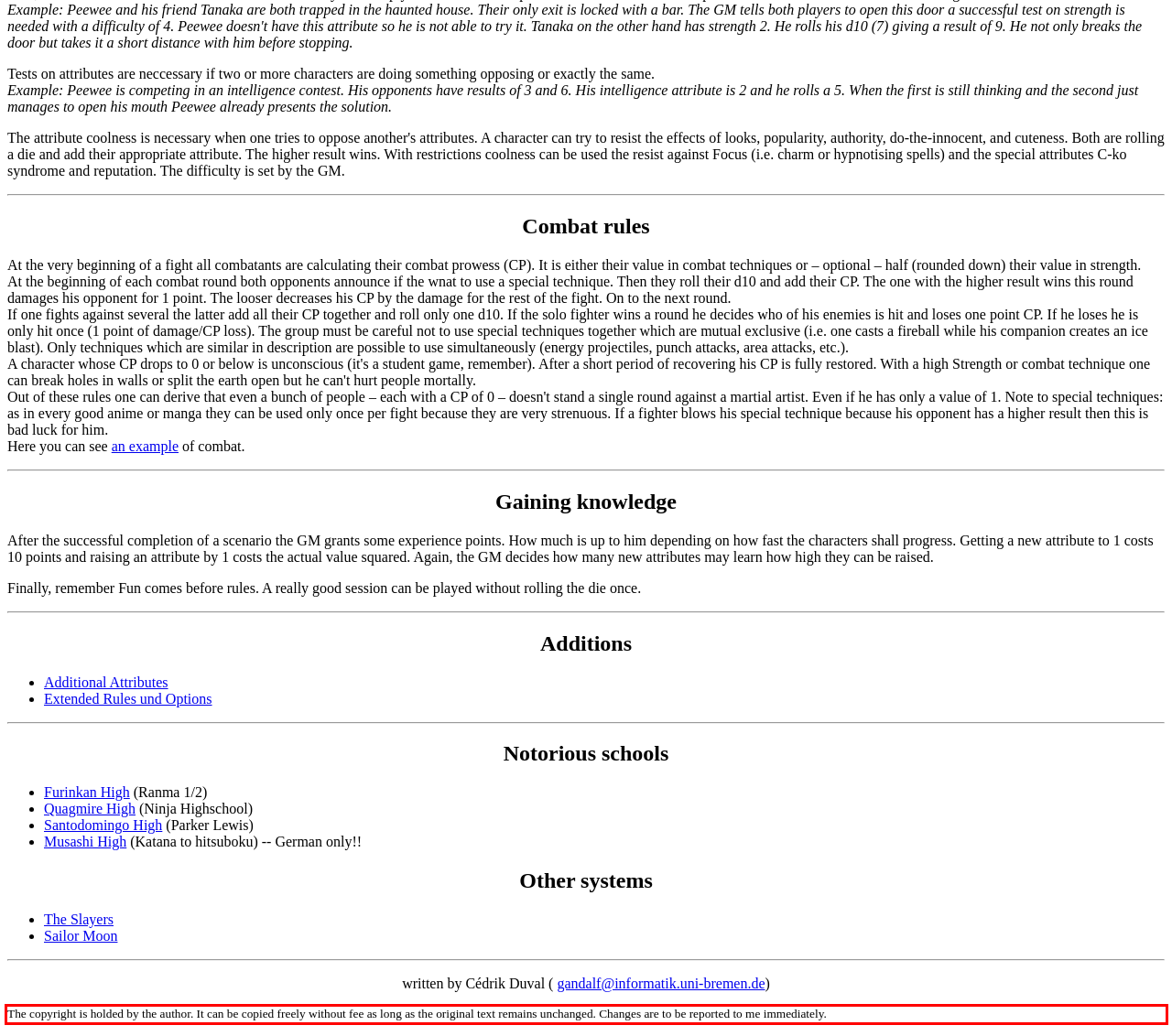Given a webpage screenshot, locate the red bounding box and extract the text content found inside it.

The copyright is holded by the author. It can be copied freely without fee as long as the original text remains unchanged. Changes are to be reported to me immediately.